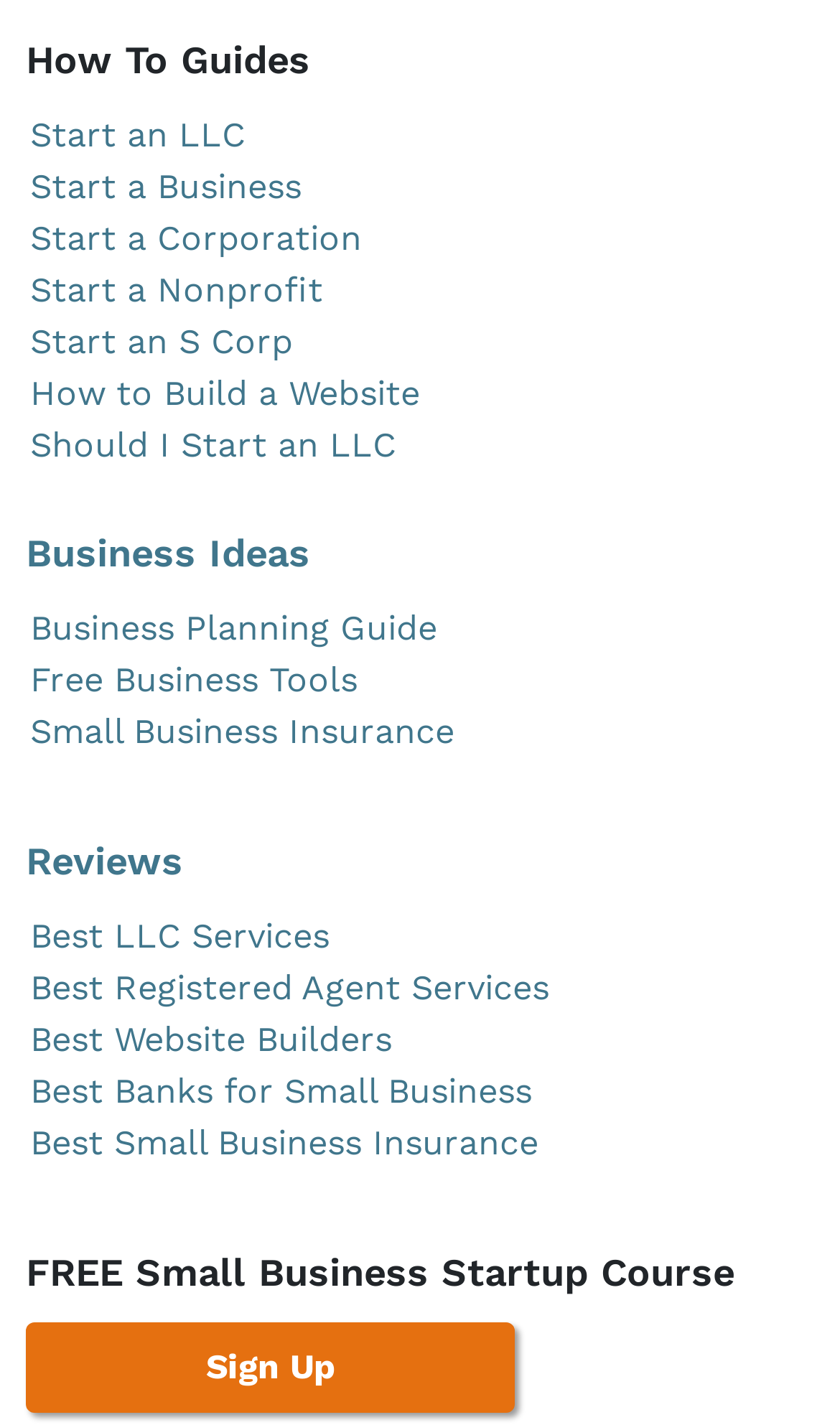What is the last link on the webpage?
Offer a detailed and full explanation in response to the question.

The last link on the webpage is 'Sign Up', which is located at the bottom of the webpage with a bounding box coordinate of [0.031, 0.927, 0.613, 0.991].